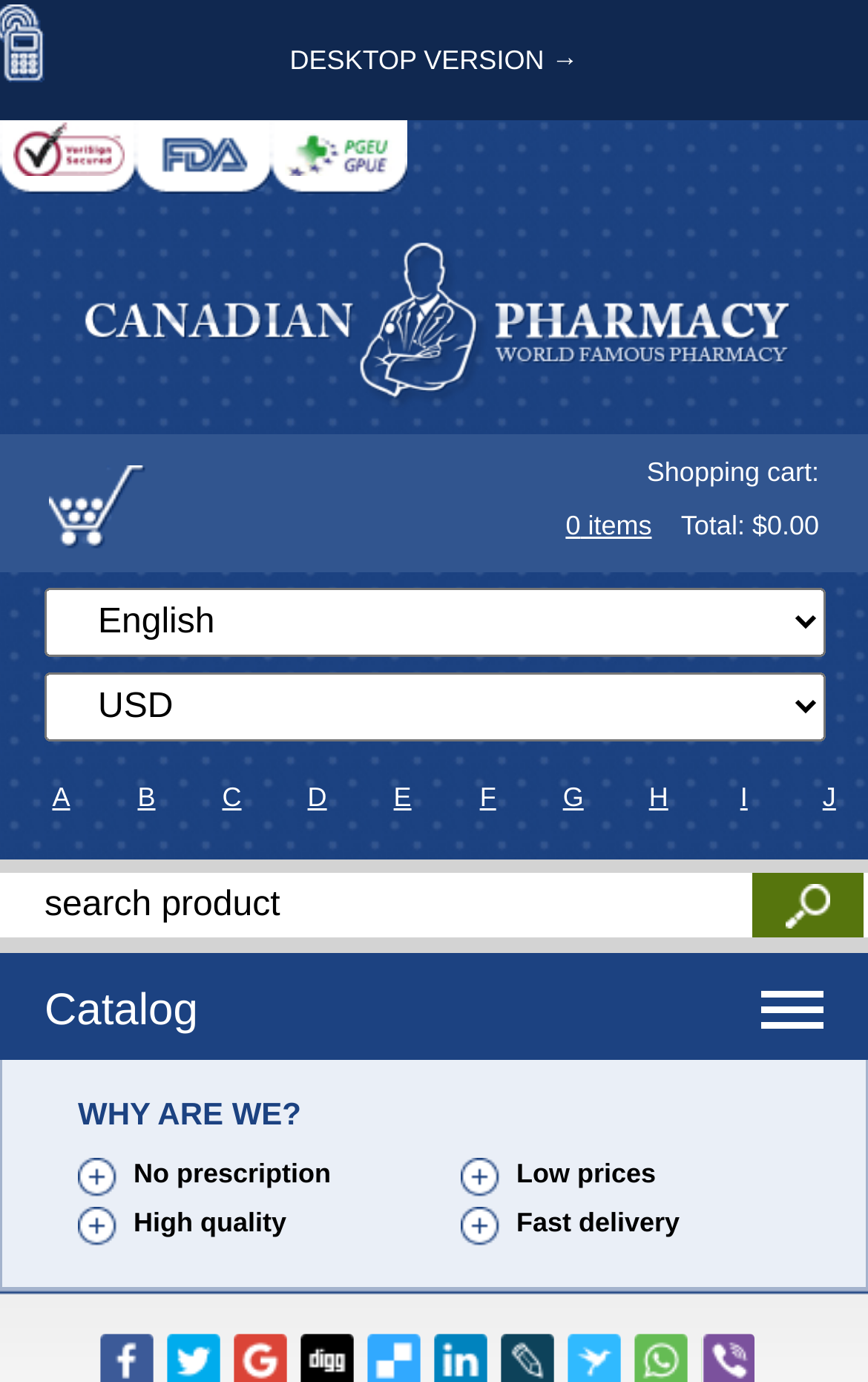Summarize the webpage with a detailed and informative caption.

This webpage is about Tadalis SX, a medication for erectile dysfunction, and offers it for sale at a cheap drugstore. At the top of the page, there are multiple links to other related medications, including Tadalafil, Apcalis SX, Brand Cialis, and various forms of Cialis. These links are arranged horizontally across the top of the page.

Below the links, there is a table with five columns: quantity, price per pill, savings, price per pack, and an "Order" button. The table lists different quantities of Tadalis SX, ranging from 10 to 180 pills, with corresponding prices and savings. Each row in the table represents a different quantity, and the "Order" button is a link to add the selected quantity to the cart.

The table takes up most of the page, with the links to other medications at the top and some empty space at the bottom. There are no images on the page, only text and links.